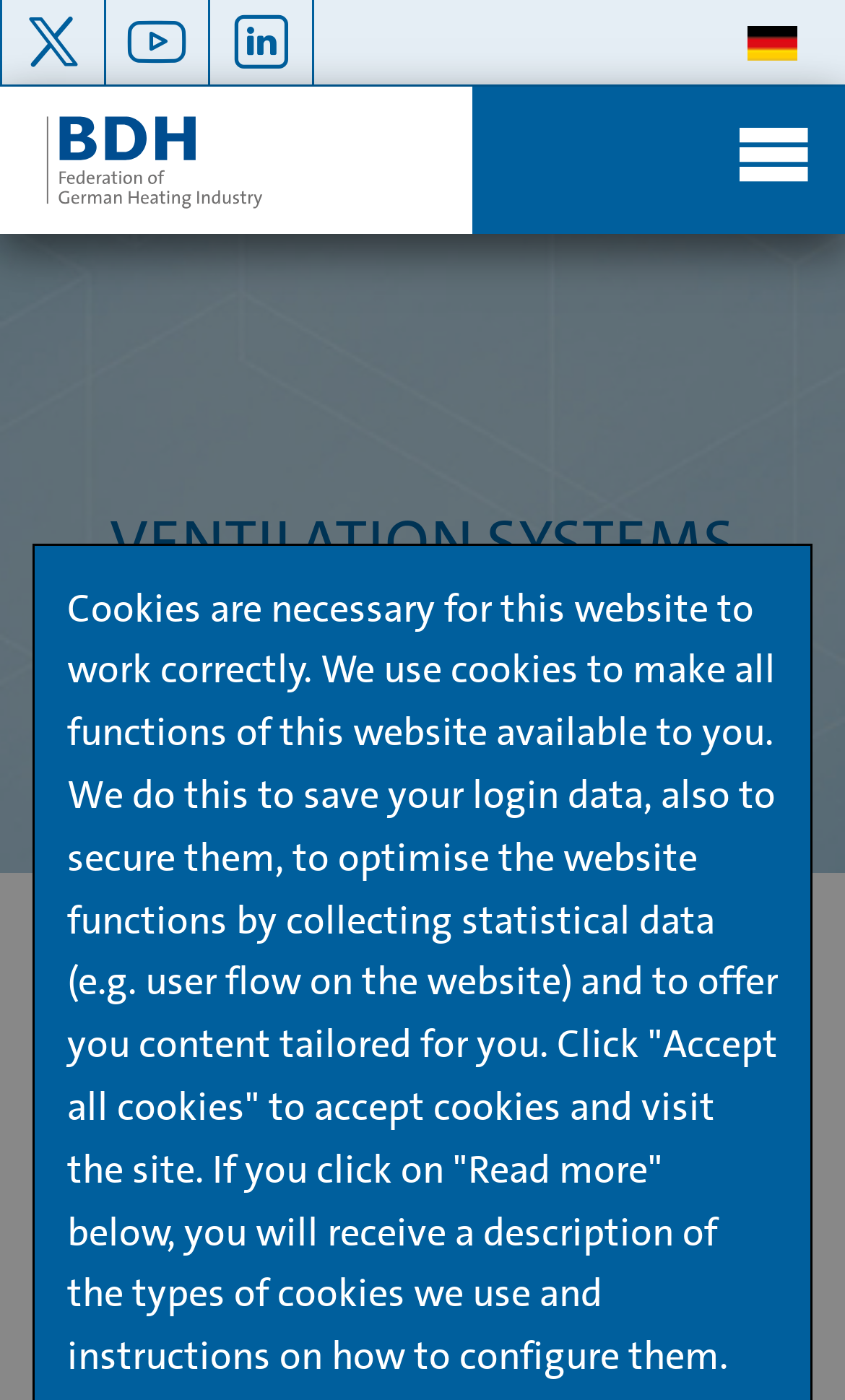Using the information from the screenshot, answer the following question thoroughly:
What is the goal of using ventilation systems?

The webpage aims to promote healthy indoor air through the use of ventilation systems, which can provide fresh air and remove used and moist air, creating a healthier indoor environment.